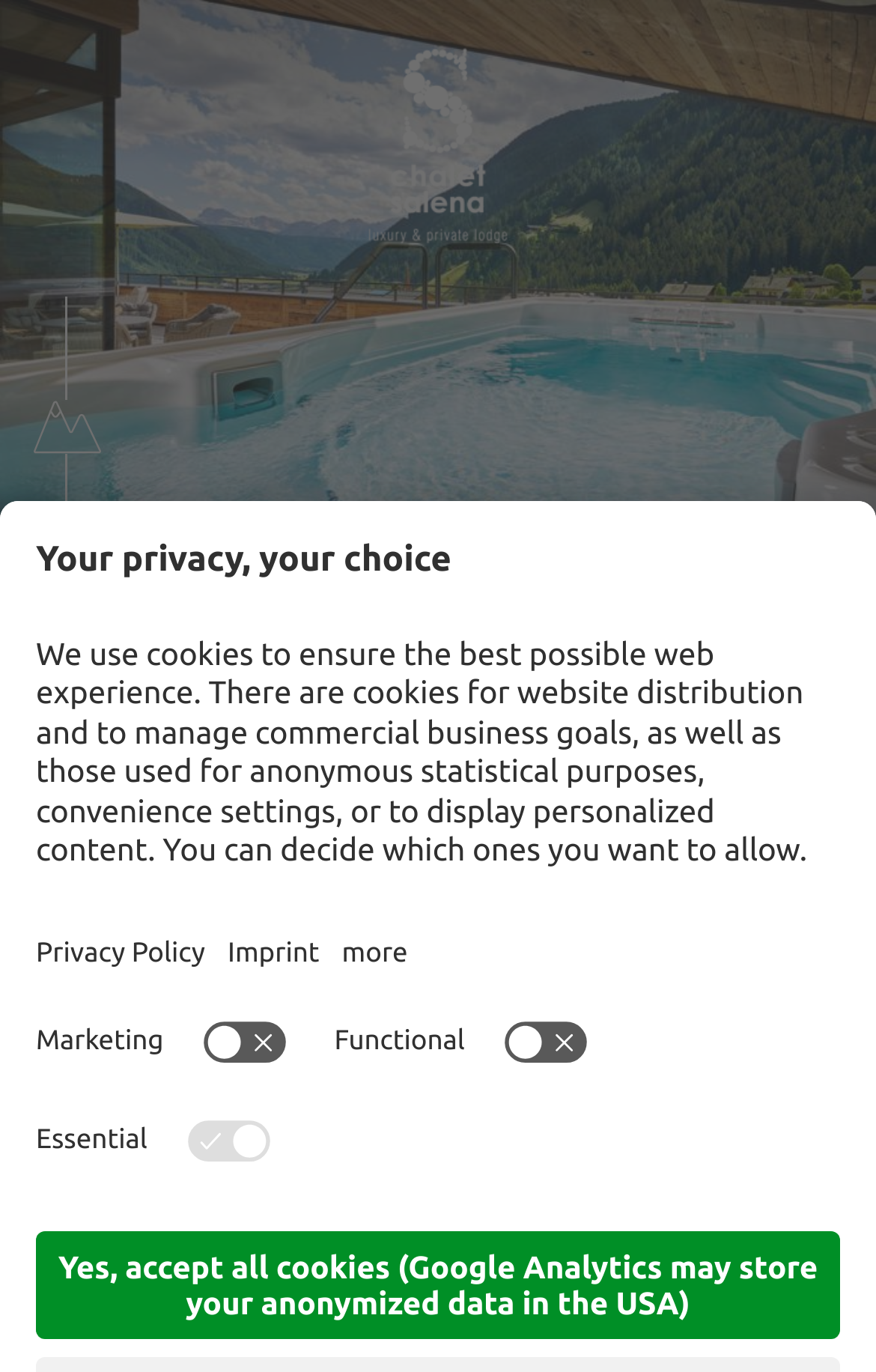Locate the bounding box coordinates of the clickable element to fulfill the following instruction: "Click the link to view Chalet Salena 2020". Provide the coordinates as four float numbers between 0 and 1 in the format [left, top, right, bottom].

[0.385, 0.023, 0.615, 0.19]